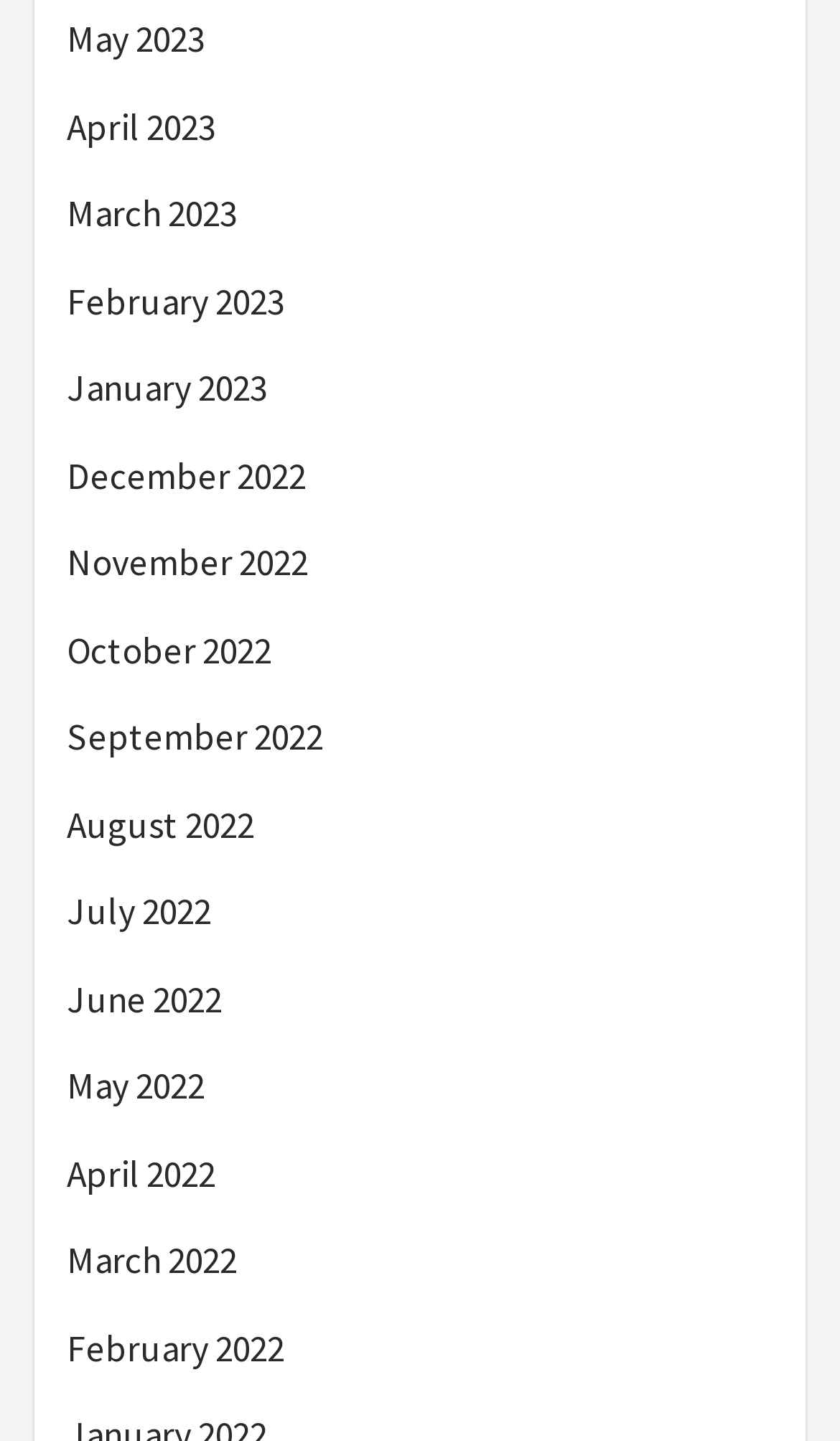Identify the bounding box coordinates of the region I need to click to complete this instruction: "view May 2023".

[0.079, 0.01, 0.921, 0.07]